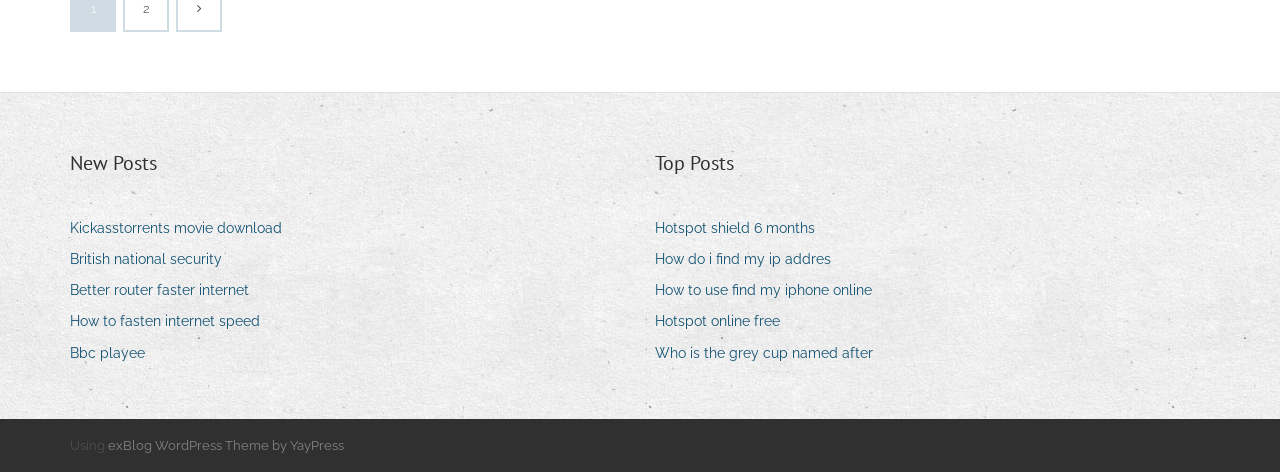Give a one-word or one-phrase response to the question: 
What is the title of the left section?

New Posts